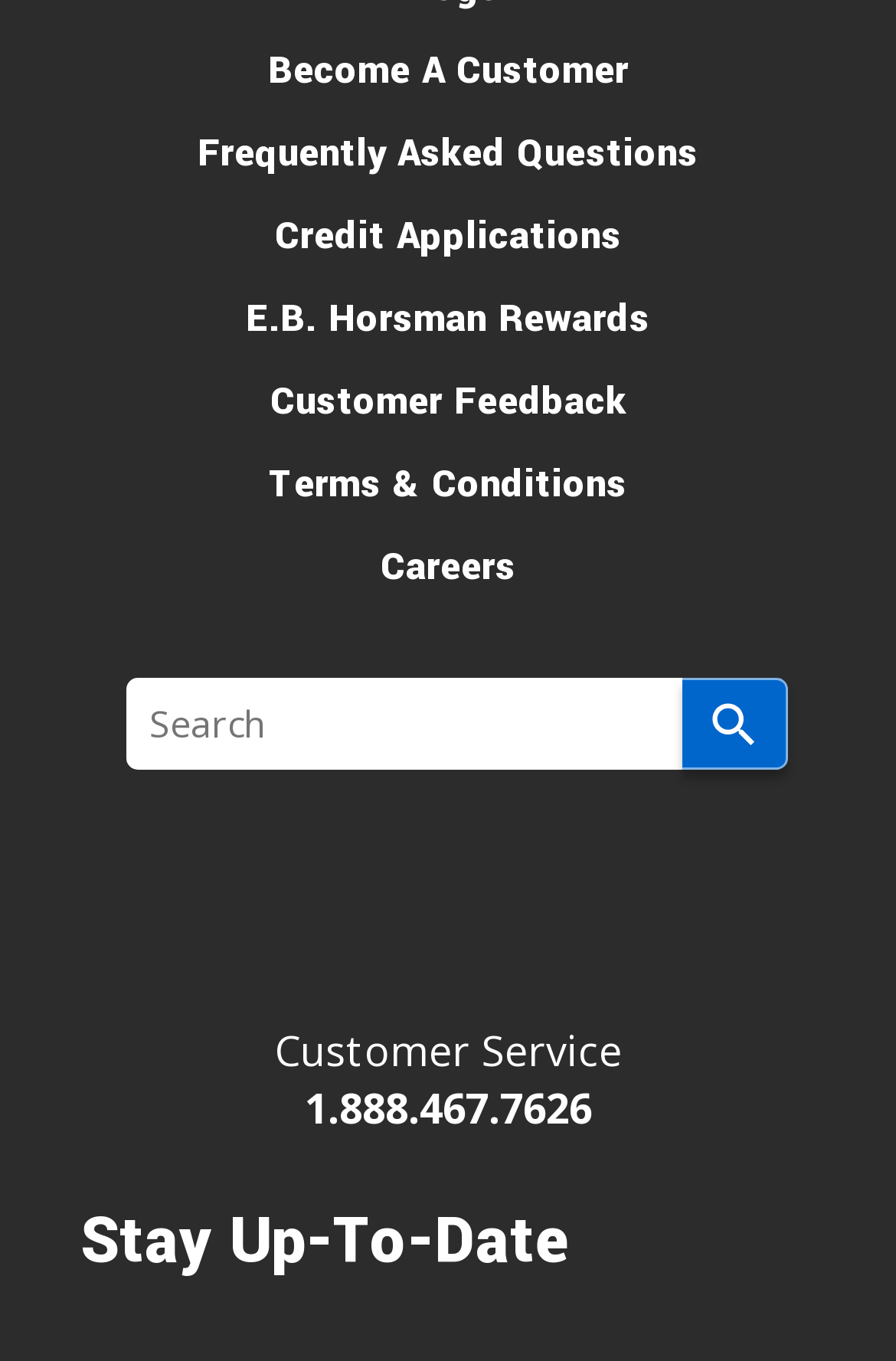Please give the bounding box coordinates of the area that should be clicked to fulfill the following instruction: "Click on Become A Customer". The coordinates should be in the format of four float numbers from 0 to 1, i.e., [left, top, right, bottom].

[0.064, 0.023, 0.936, 0.084]